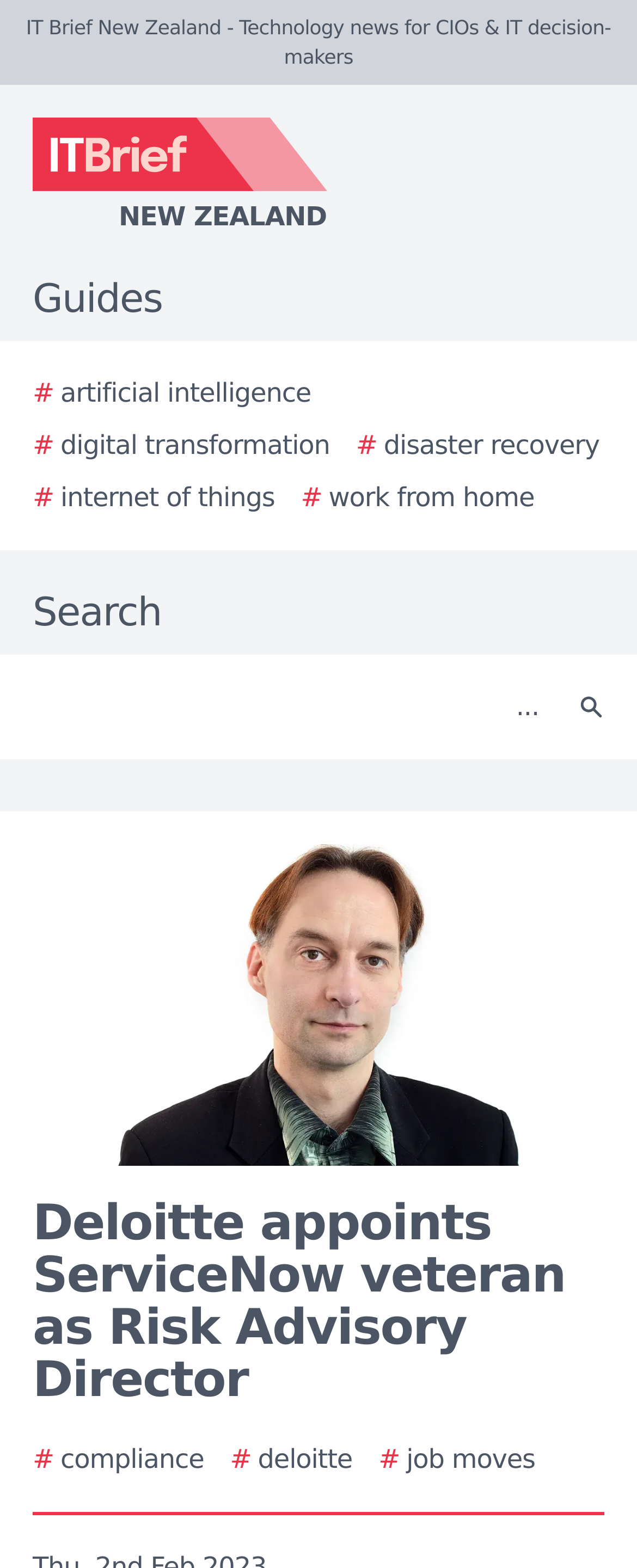Identify the bounding box coordinates for the element you need to click to achieve the following task: "Search for vacations". The coordinates must be four float values ranging from 0 to 1, formatted as [left, top, right, bottom].

None